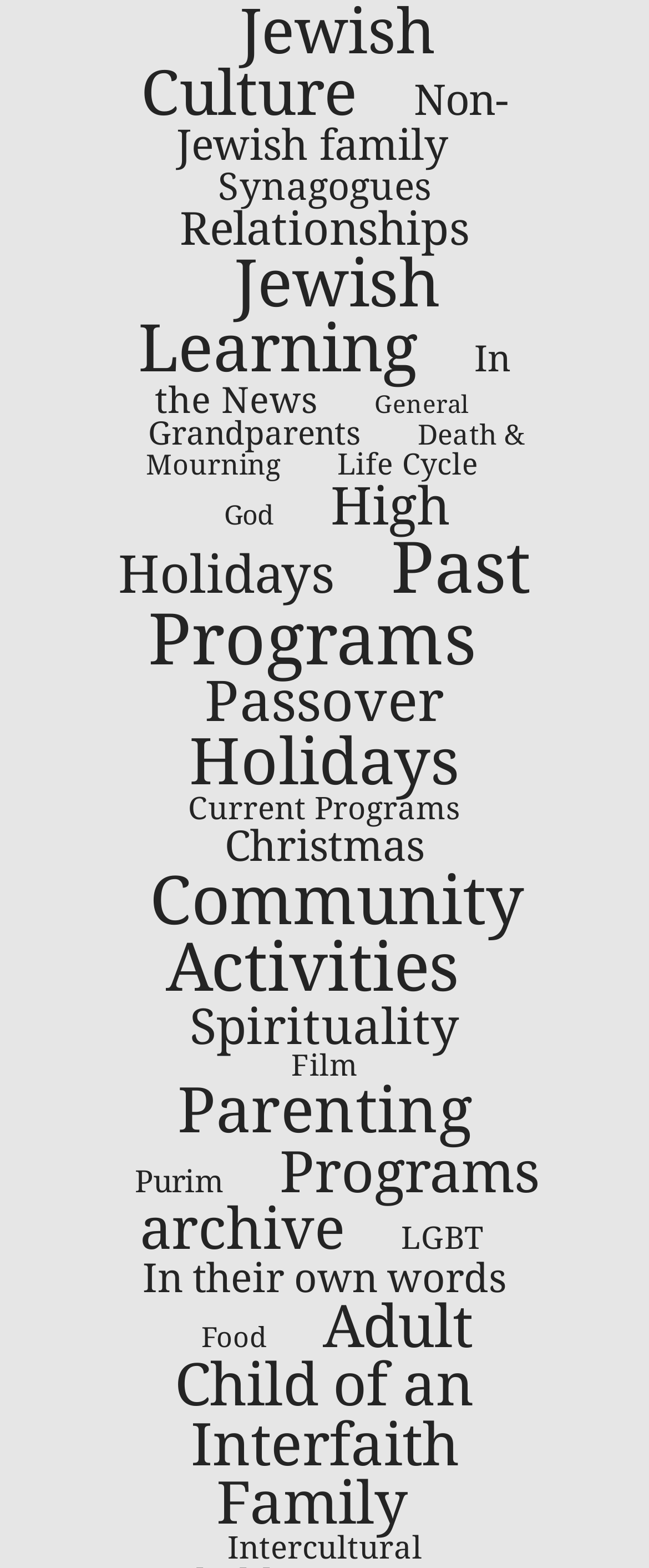Answer the question below in one word or phrase:
What is the topic with the most items?

Past Programs